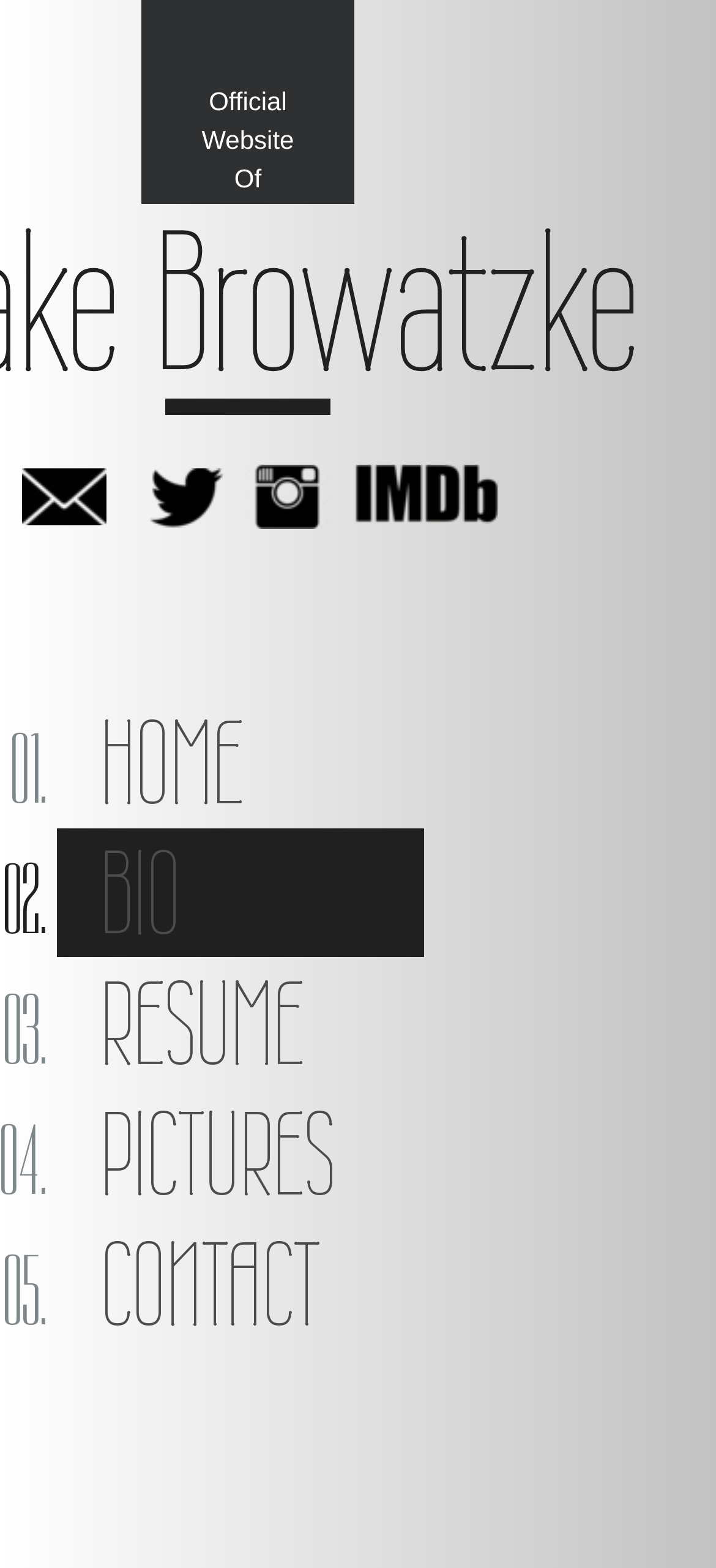Based on the element description: "Contact", identify the UI element and provide its bounding box coordinates. Use four float numbers between 0 and 1, [left, top, right, bottom].

[0.078, 0.778, 0.591, 0.86]